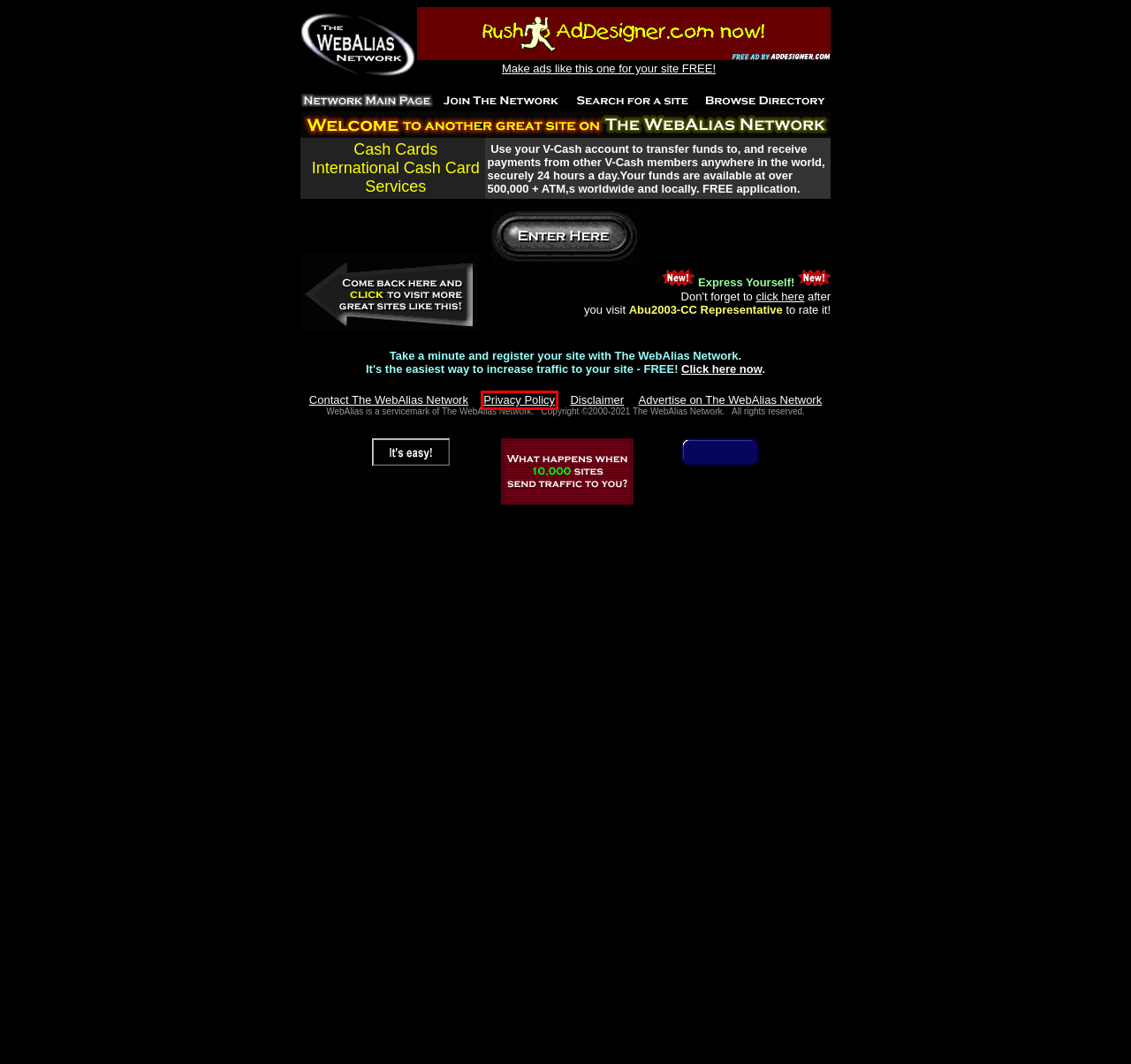You have a screenshot of a webpage with a red bounding box around a UI element. Determine which webpage description best matches the new webpage that results from clicking the element in the bounding box. Here are the candidates:
A. Instantly Register for FREE at The WebAlias Network
B. The WebAlias Network: Privacy Statement
C. Free URL Redirection Services and more at The WebAlias Network
D. The WebAlias Network: Visit more great sites like Cash Cards International Cash Card Services!
E. The WebAlias Network: Important Email Addresses
F. Welcome to The WebAlias Network Directory of Member Sites
G. Search The WebAlias Network Directory
H. AdDesigner.com - Design and download free banners in seconds!

B